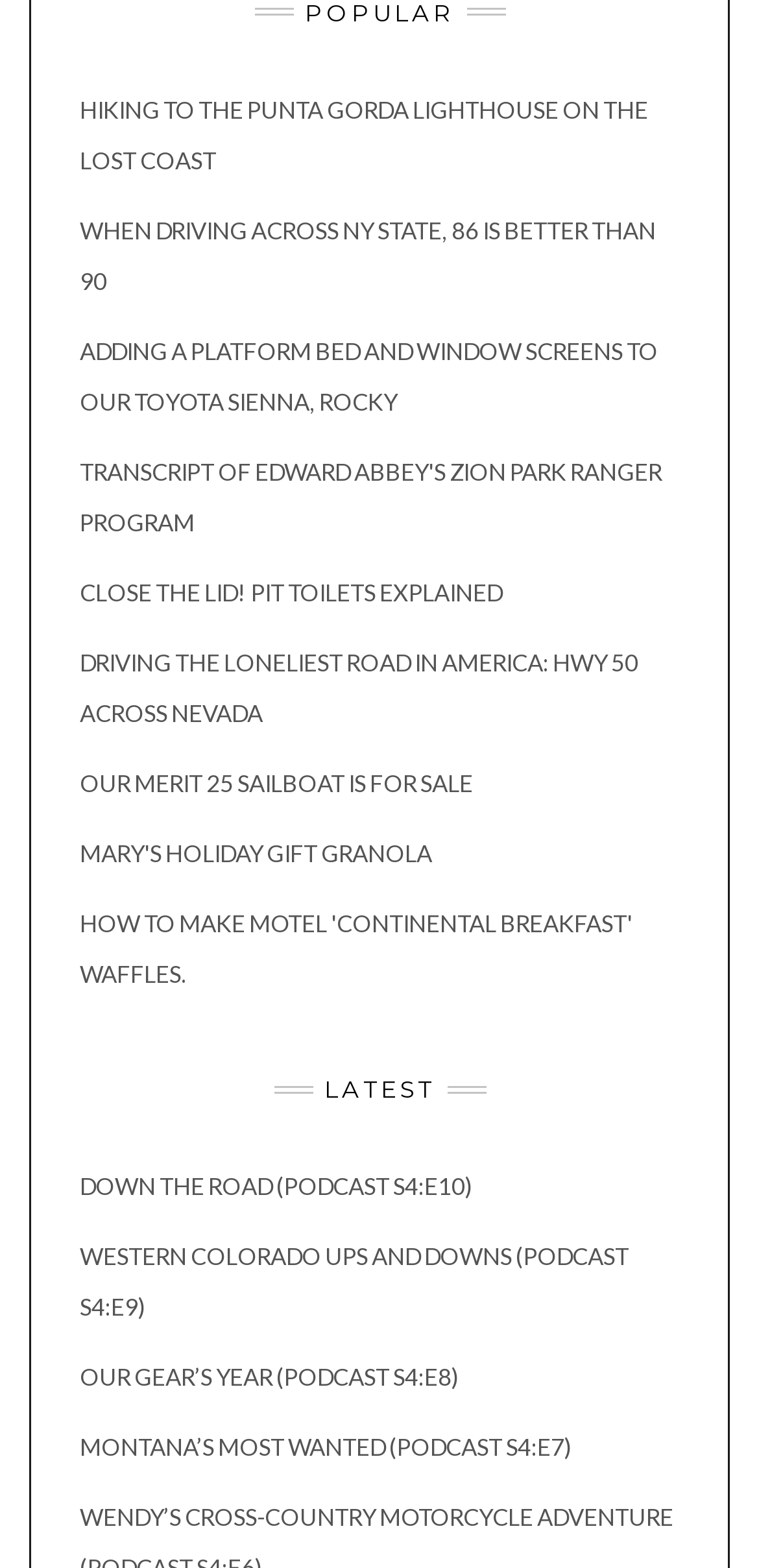Using the given description, provide the bounding box coordinates formatted as (top-left x, top-left y, bottom-right x, bottom-right y), with all values being floating point numbers between 0 and 1. Description: Mary's Holiday Gift Granola

[0.105, 0.535, 0.569, 0.554]